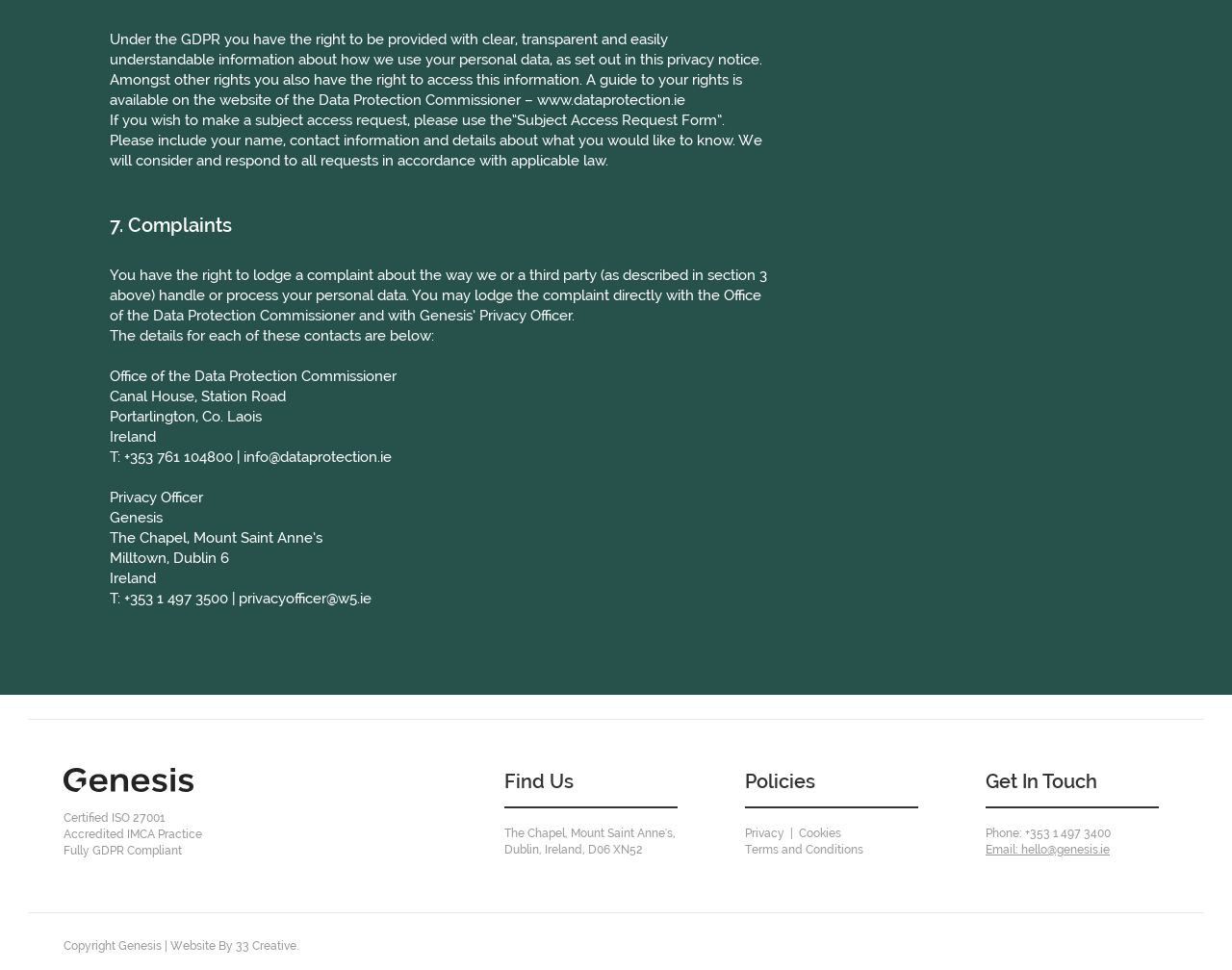Please study the image and answer the question comprehensively:
Where is the Office of the Data Protection Commissioner located?

The webpage provides contact information for the Office of the Data Protection Commissioner, including the address, which is Canal House, Station Road, Portarlington, Co. Laois, Ireland.